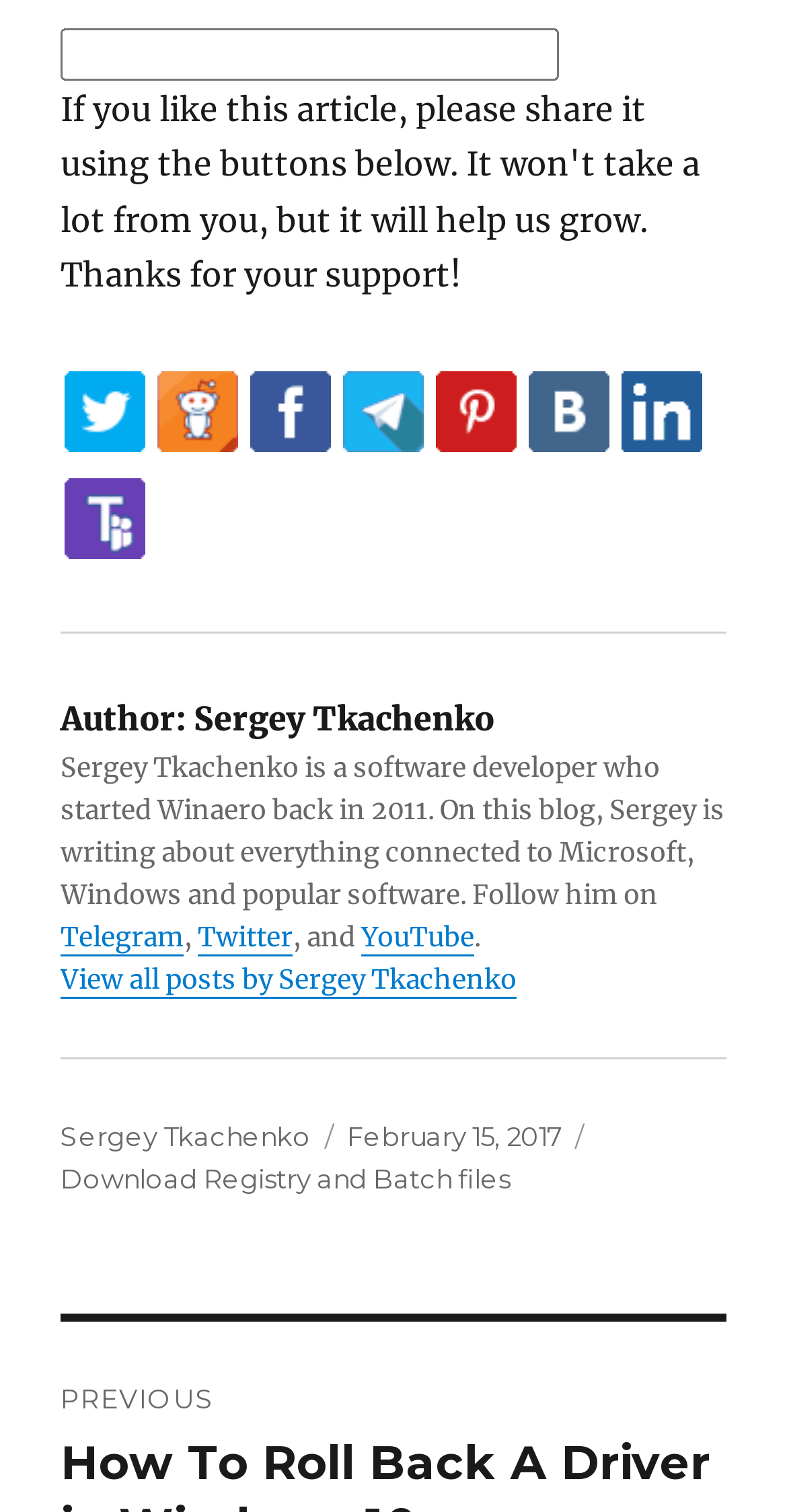Locate the bounding box coordinates of the area you need to click to fulfill this instruction: 'View all posts by Sergey Tkachenko'. The coordinates must be in the form of four float numbers ranging from 0 to 1: [left, top, right, bottom].

[0.077, 0.637, 0.656, 0.66]